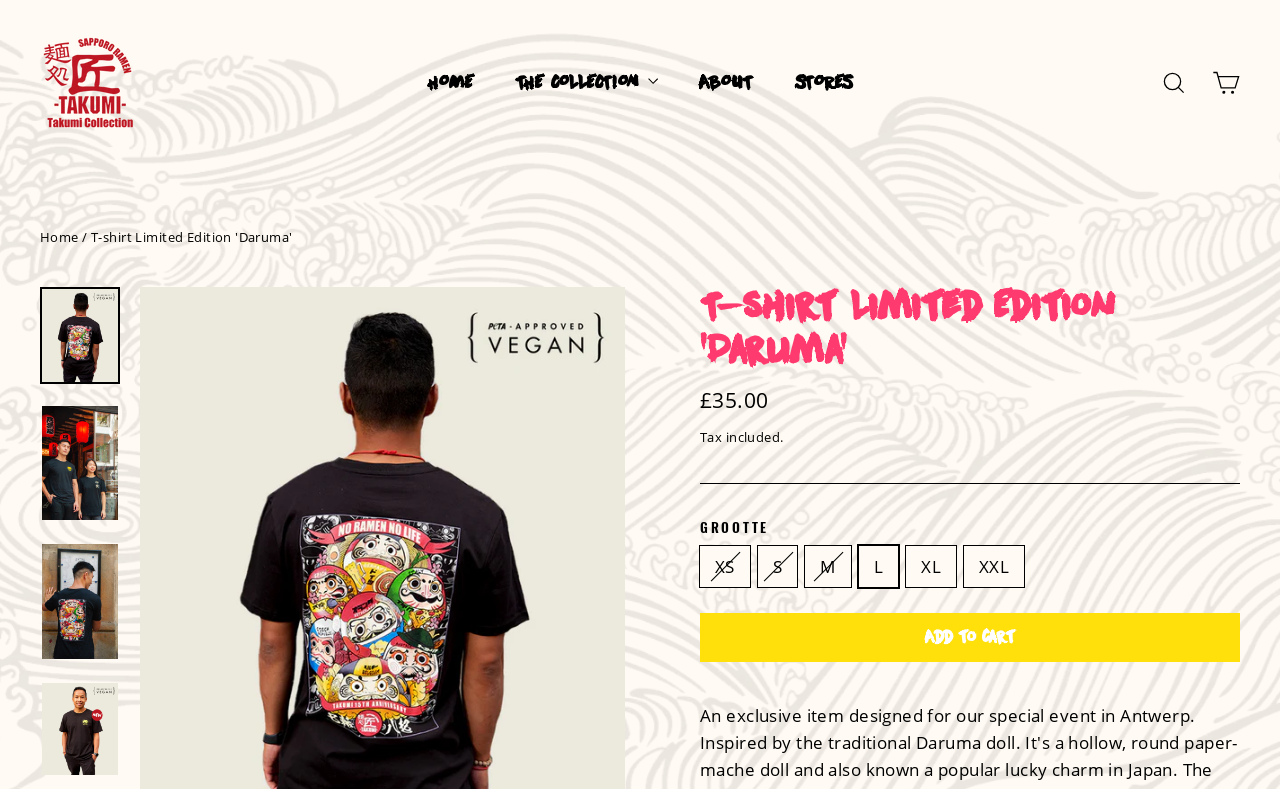Find the bounding box coordinates corresponding to the UI element with the description: "alt="Takumi Collection"". The coordinates should be formatted as [left, top, right, bottom], with values as floats between 0 and 1.

[0.031, 0.042, 0.109, 0.169]